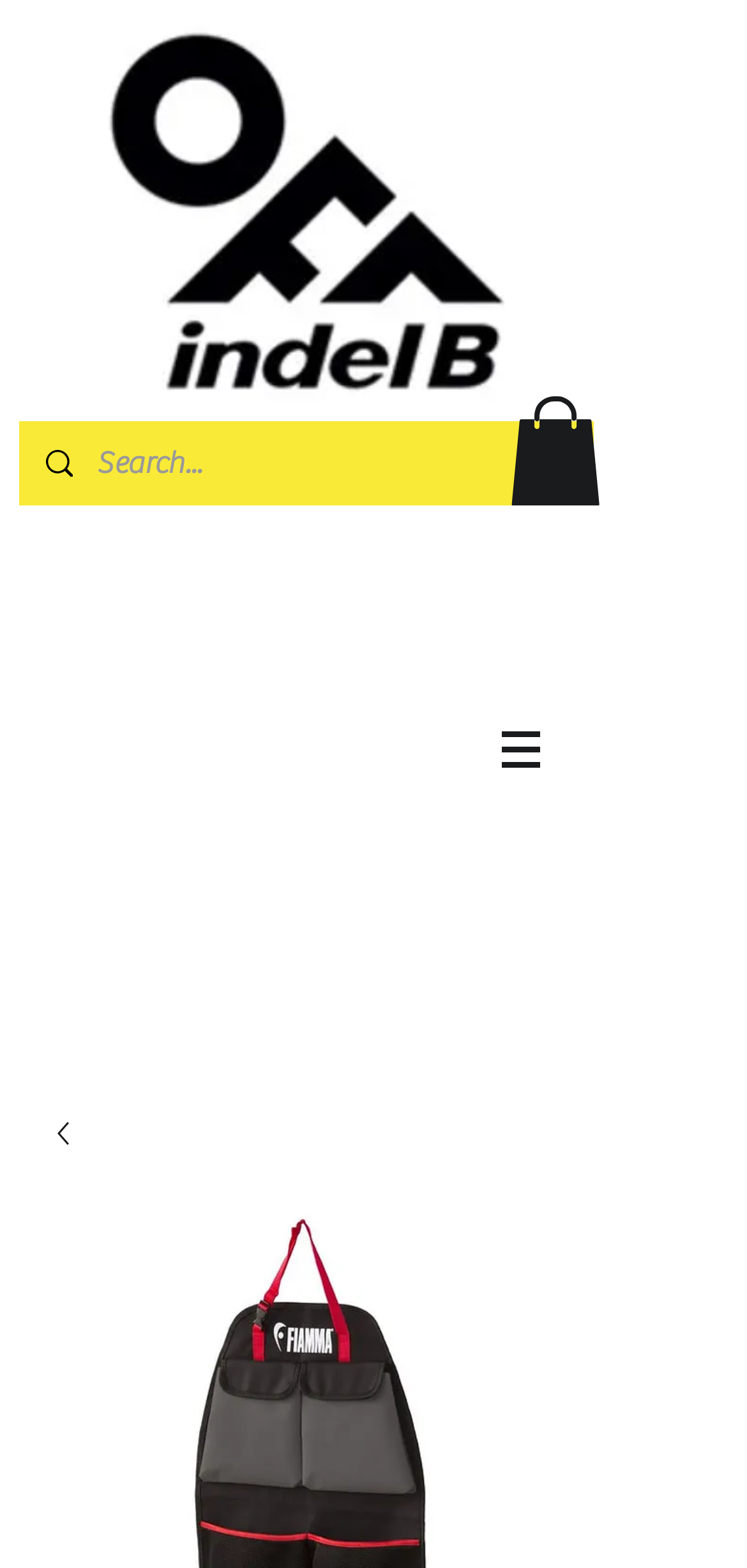Provide a short, one-word or phrase answer to the question below:
Is there a search function on the webpage?

Yes